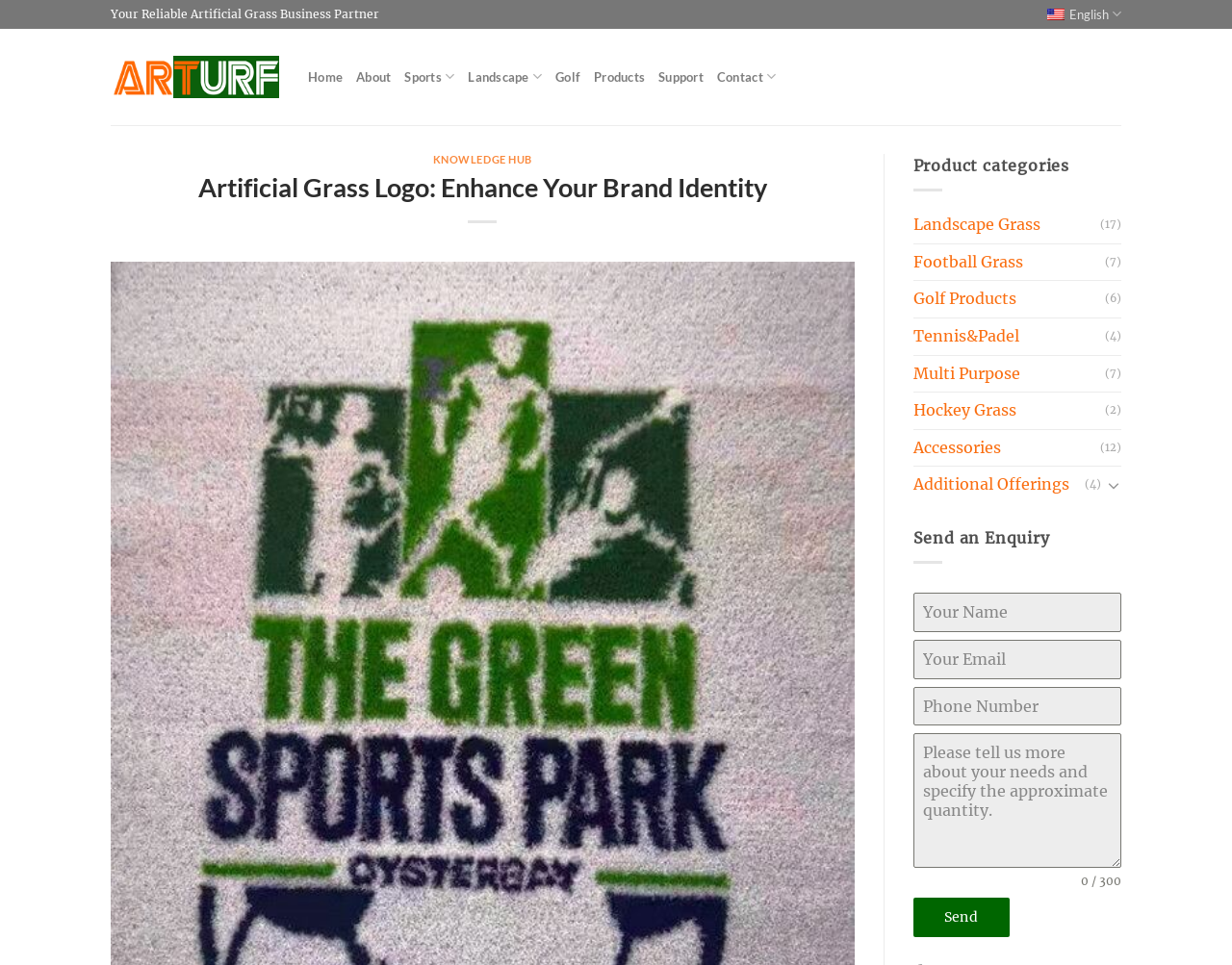How many product categories are listed?
Analyze the screenshot and provide a detailed answer to the question.

By counting the links under the 'Product categories' heading, I found 11 product categories listed, including Landscape Grass, Football Grass, Golf Products, and others.